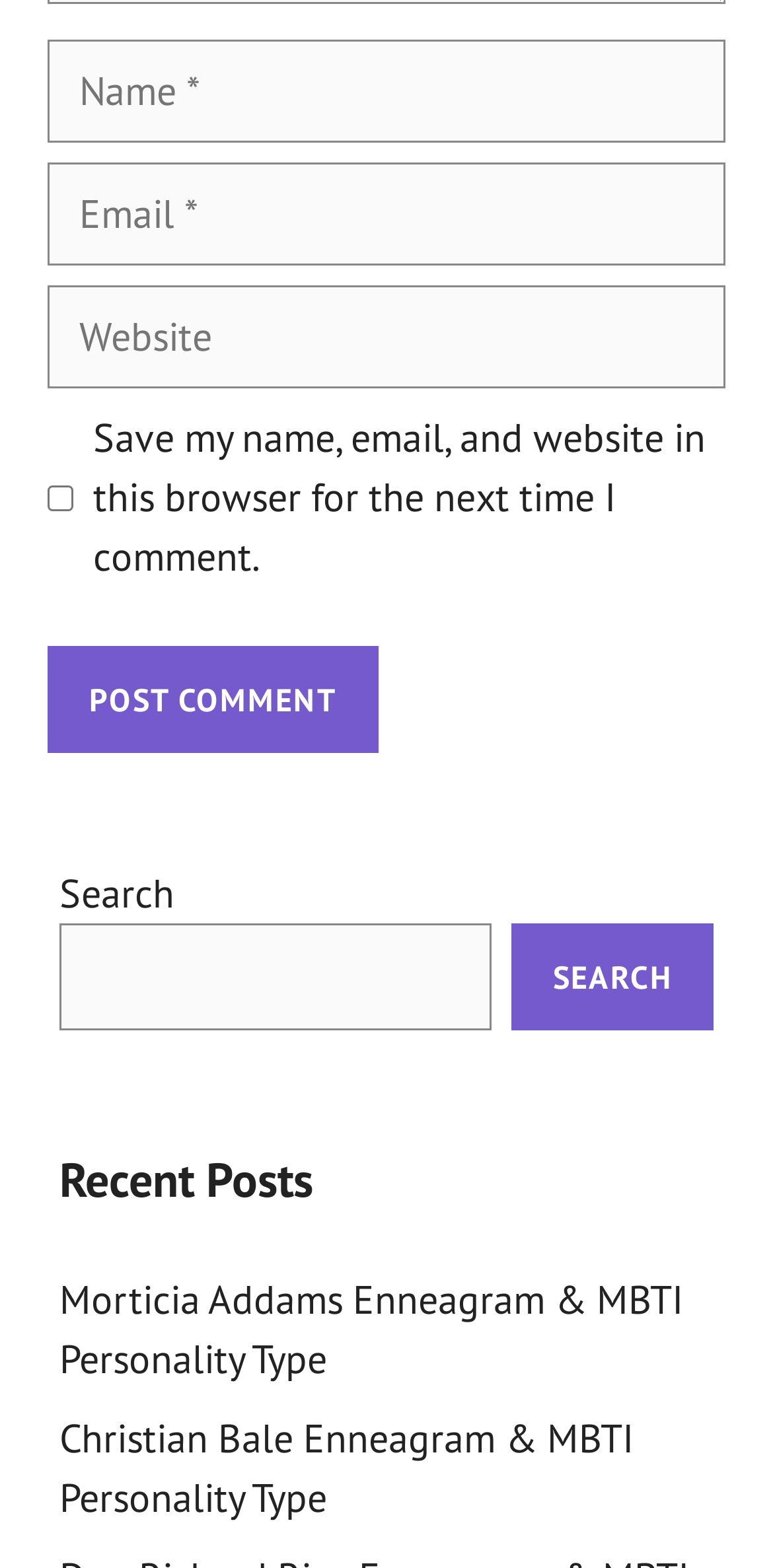Locate the bounding box coordinates of the area where you should click to accomplish the instruction: "Check the box to save your information".

[0.062, 0.309, 0.095, 0.326]